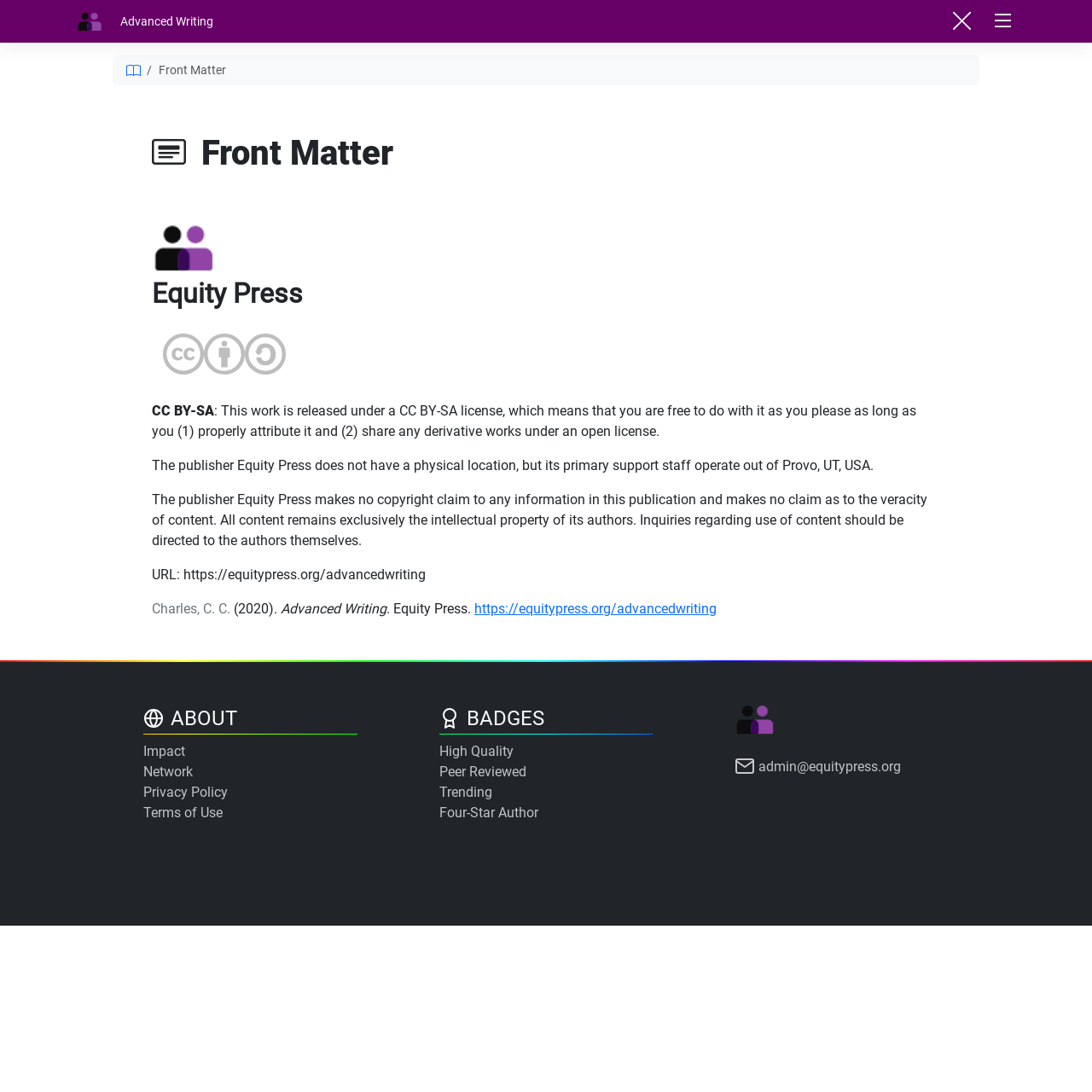What is the location of the primary support staff?
Using the visual information, answer the question in a single word or phrase.

Provo, UT, USA